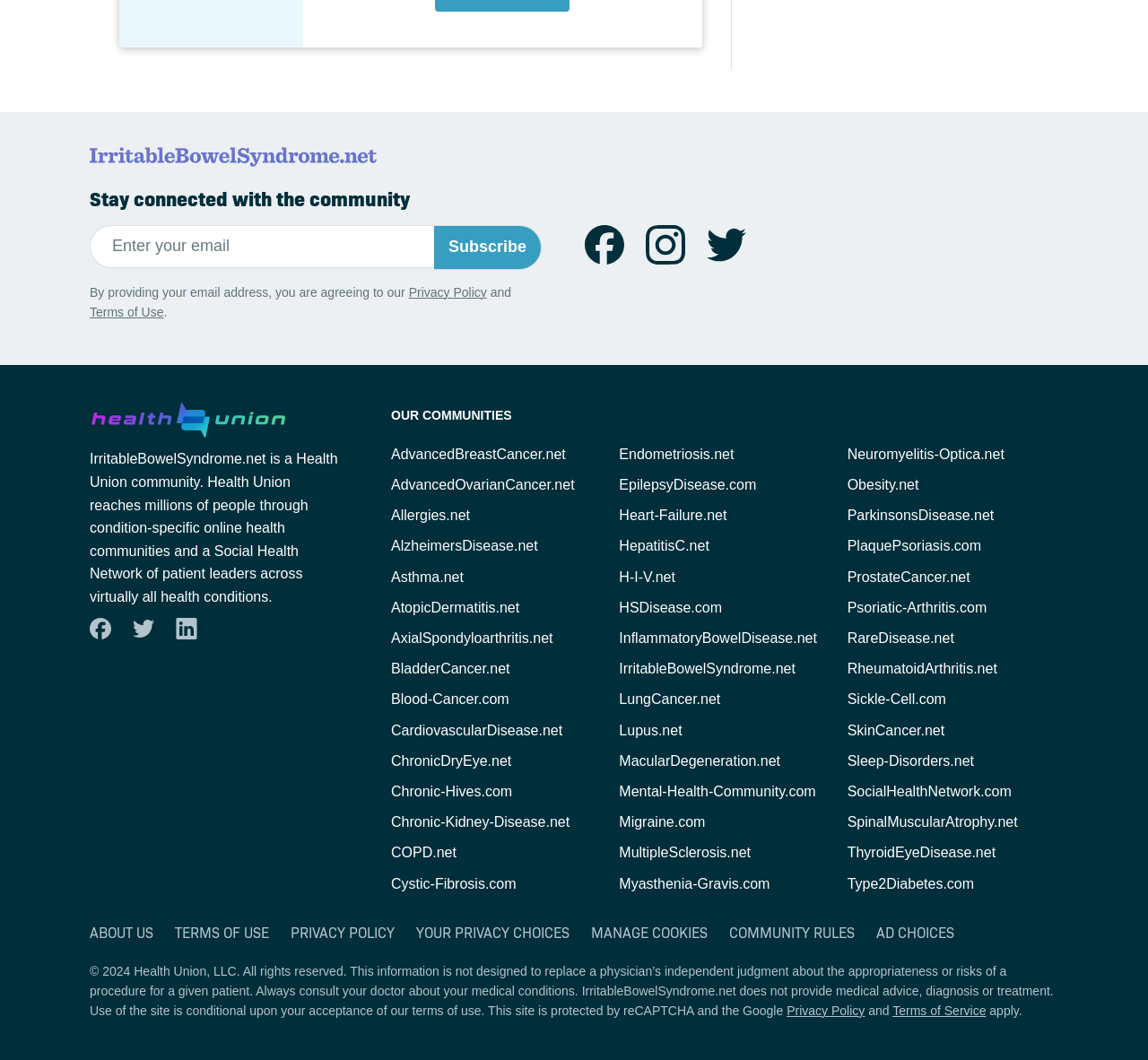Determine the bounding box coordinates of the clickable area required to perform the following instruction: "Visit the AdvancedBreastCancer.net community". The coordinates should be represented as four float numbers between 0 and 1: [left, top, right, bottom].

[0.341, 0.421, 0.493, 0.436]